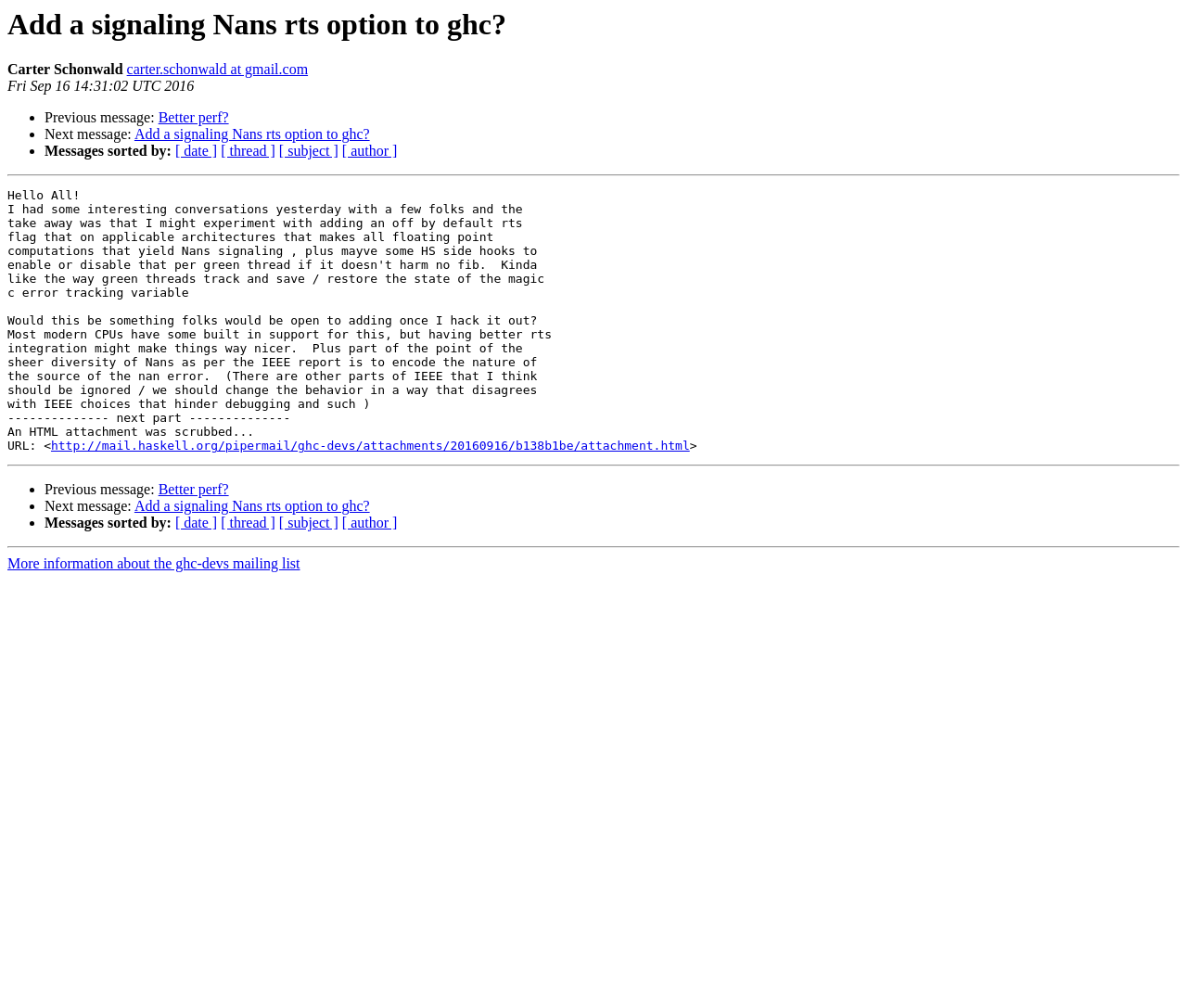What is the purpose of the link at the bottom of the page?
Respond to the question with a single word or phrase according to the image.

More information about the ghc-devs mailing list